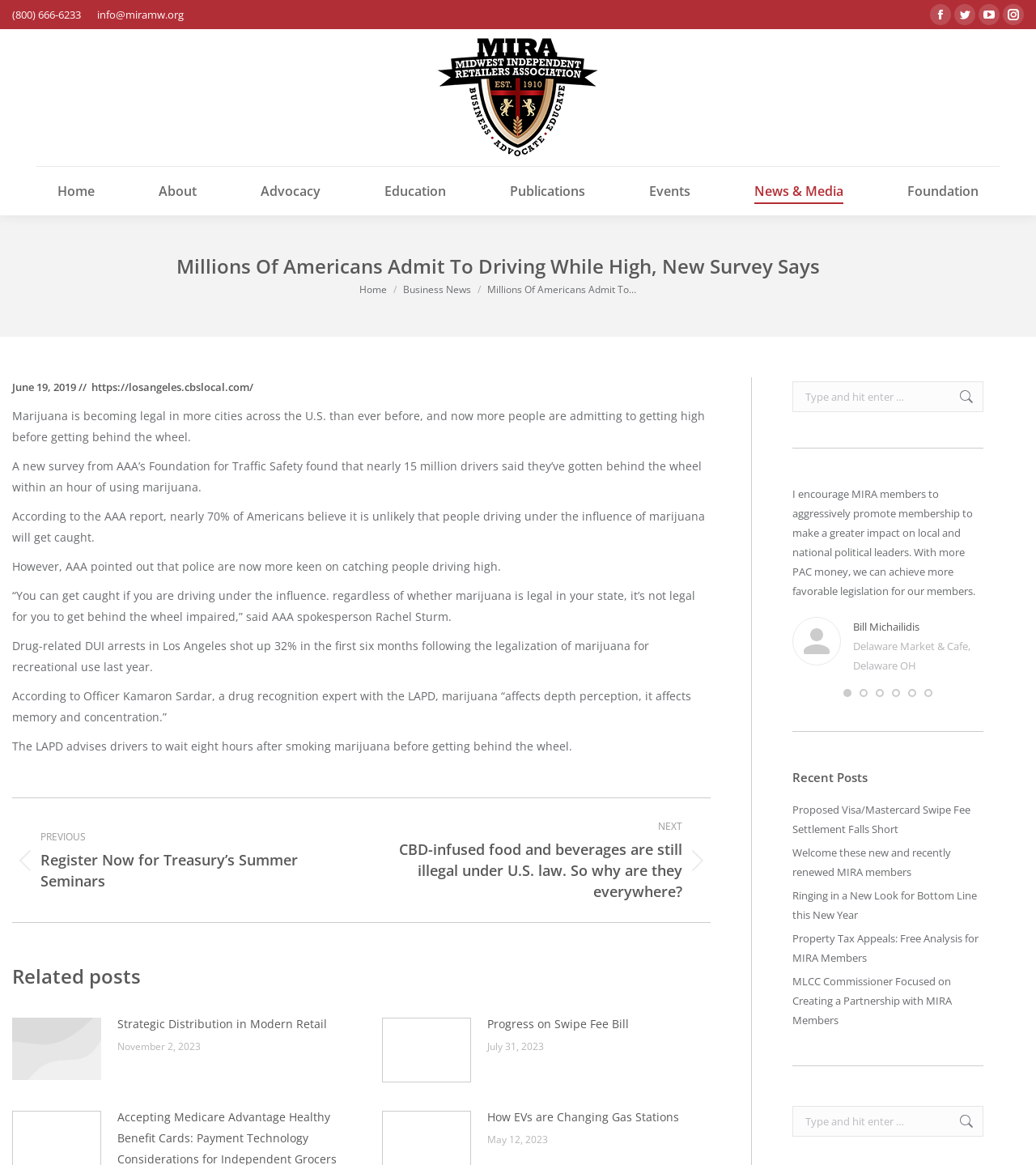Give a complete and precise description of the webpage's appearance.

This webpage appears to be a news article from CBS Local, dated June 19, 2019, with the title "Millions Of Americans Admit To Driving While High, New Survey Says". The article discusses a survey by AAA's Foundation for Traffic Safety, which found that nearly 15 million drivers have driven within an hour of using marijuana.

At the top of the page, there is a header section with a phone number, email address, and social media links. Below this, there is a navigation menu with links to various sections of the website, including "Home", "About", "Advocacy", and "News & Media".

The main content of the article is divided into several paragraphs, with headings and subheadings. The text discusses the survey's findings, including the fact that many Americans believe it is unlikely that people driving under the influence of marijuana will get caught, and that police are now more keen on catching people driving high.

There are also quotes from AAA spokesperson Rachel Sturm and Officer Kamaron Sardar, a drug recognition expert with the LAPD, discussing the dangers of driving while impaired by marijuana.

The article is accompanied by several related posts, including "Register Now for Treasury's Summer Seminars" and "CBD-infused food and beverages are still illegal under U.S. law. So why are they everywhere?". There is also a section with testimonials from MIRA members, discussing the benefits of membership.

At the bottom of the page, there is a search bar and a section with links to other articles, including "Strategic Distribution in Modern Retail", "Progress on Swipe Fee Bill", and "How EVs are Changing Gas Stations".